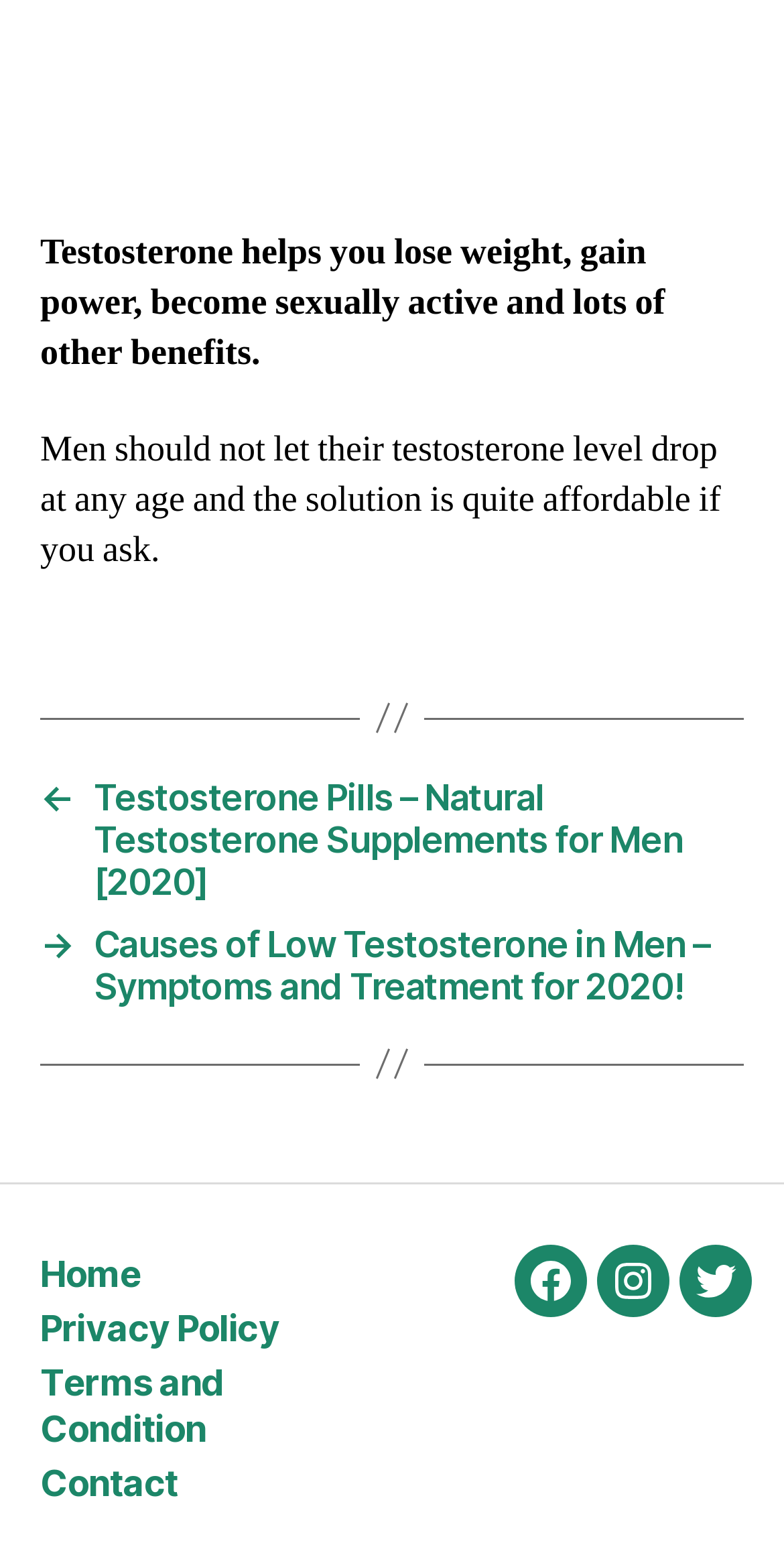Can you find the bounding box coordinates of the area I should click to execute the following instruction: "Check the 'Facebook' social link"?

[0.656, 0.806, 0.749, 0.853]